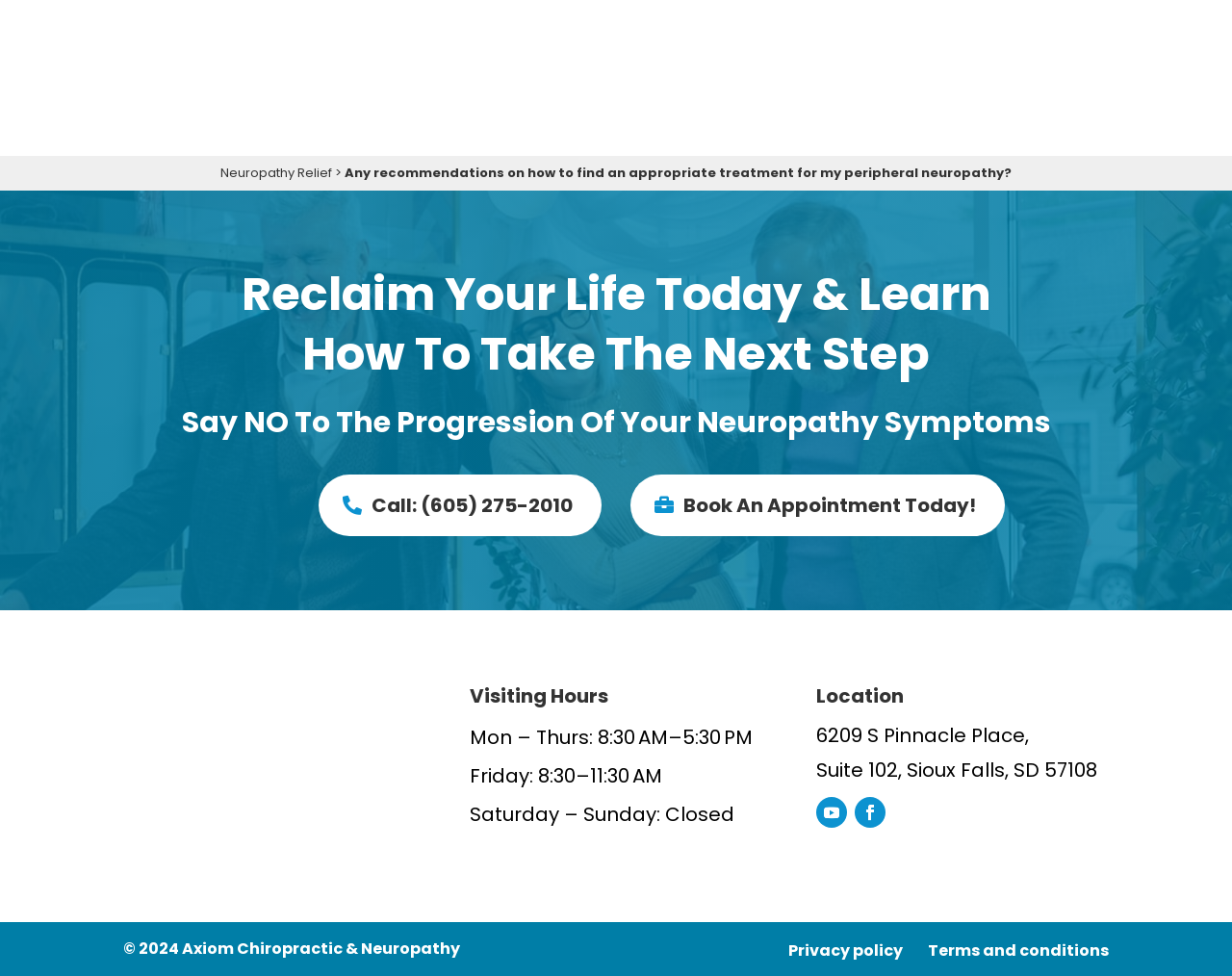What is the purpose of the webpage?
Answer the question with just one word or phrase using the image.

Neuropathy relief